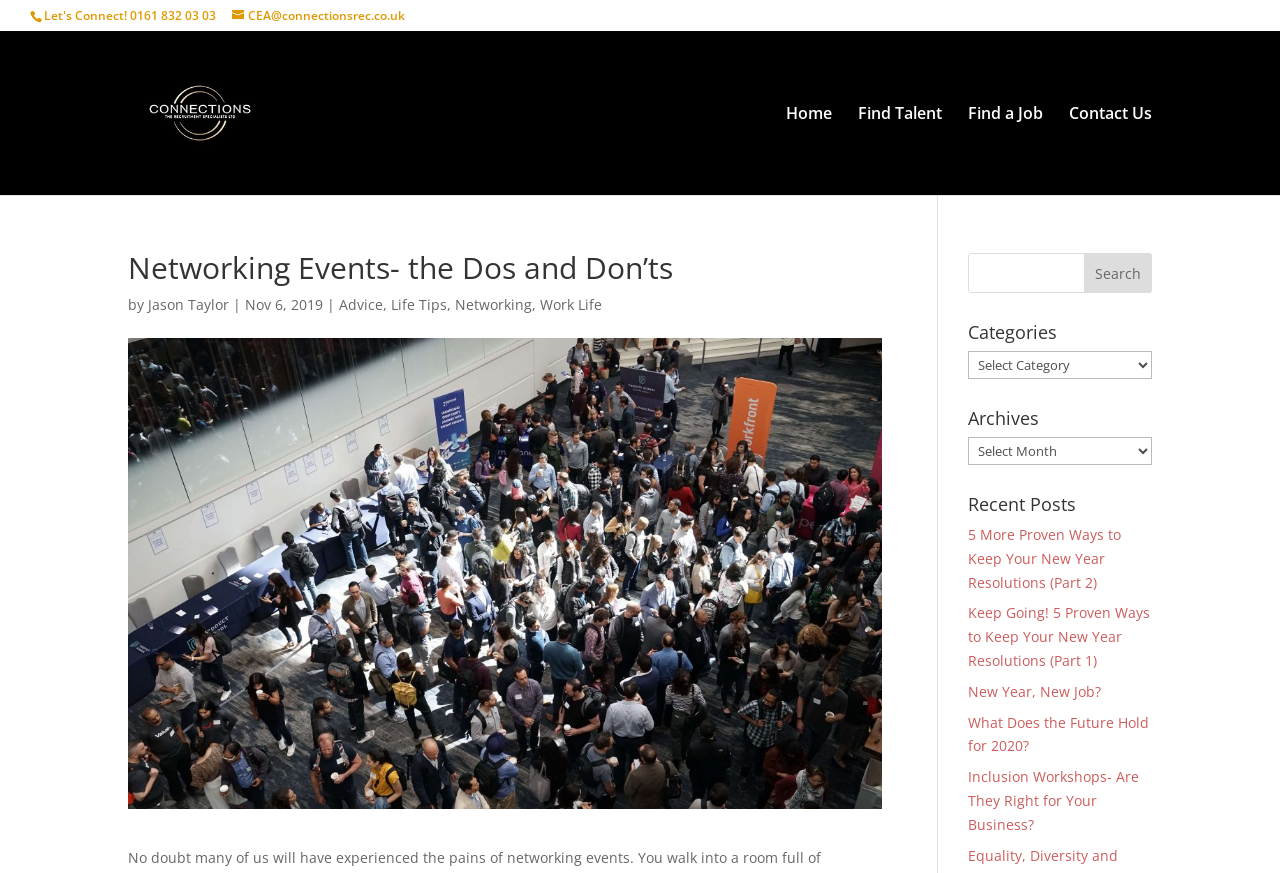Can you specify the bounding box coordinates of the area that needs to be clicked to fulfill the following instruction: "Go to the home page"?

[0.614, 0.121, 0.65, 0.223]